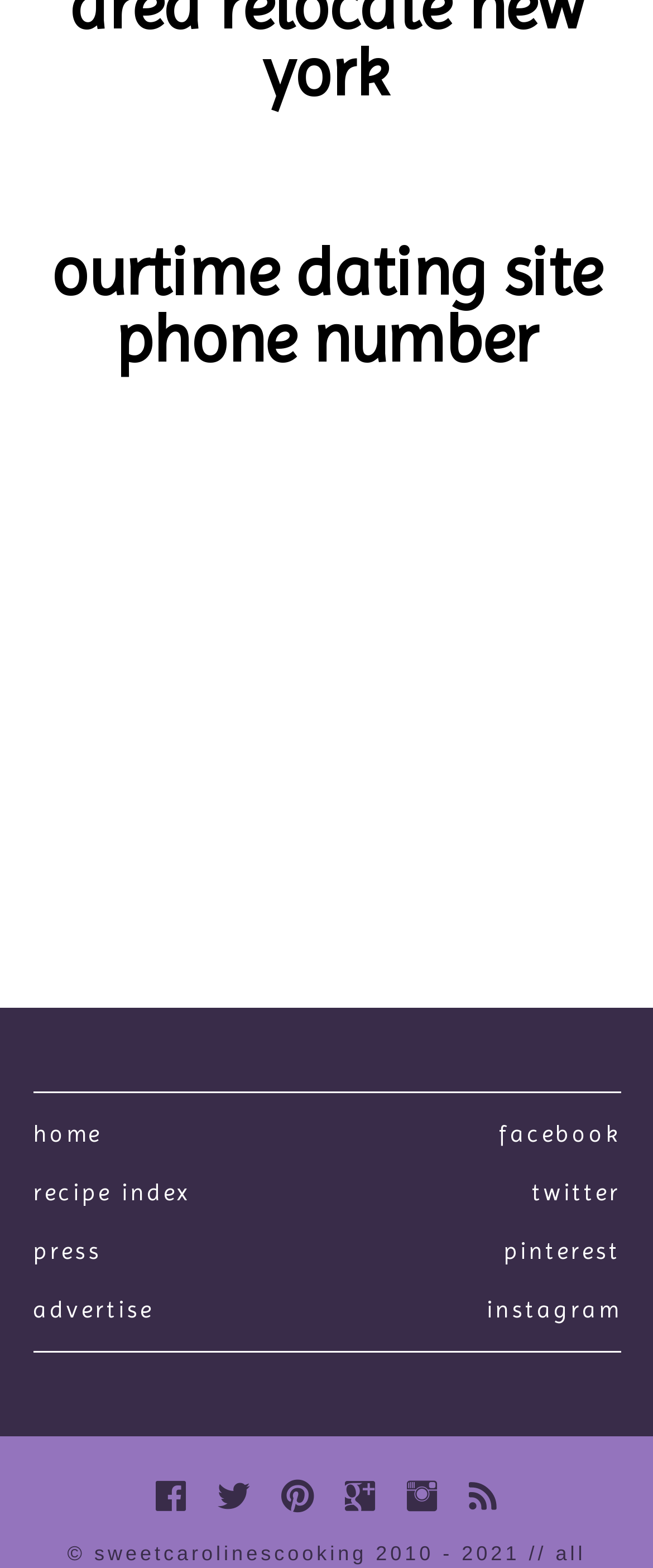Is the website related to food?
Using the image, provide a concise answer in one word or a short phrase.

No